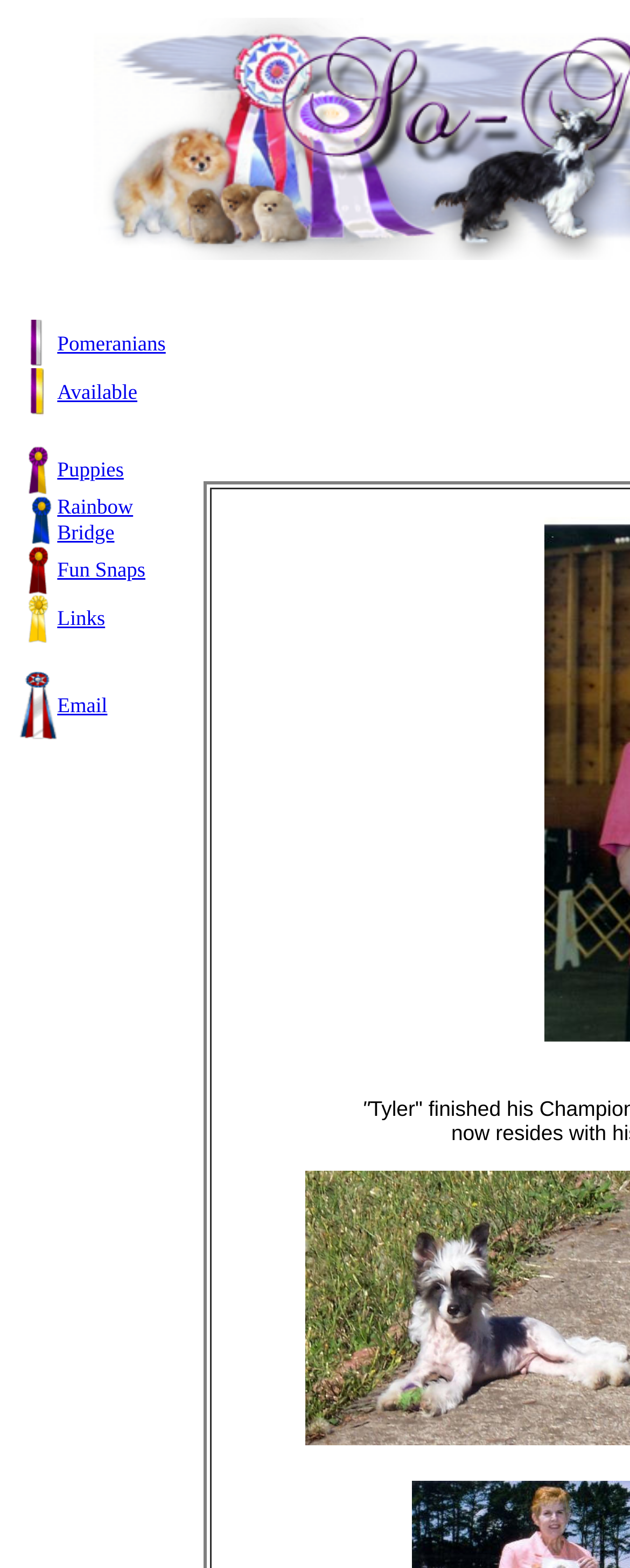What is the name of the page? Refer to the image and provide a one-word or short phrase answer.

So-Me Pomeranians & Handling